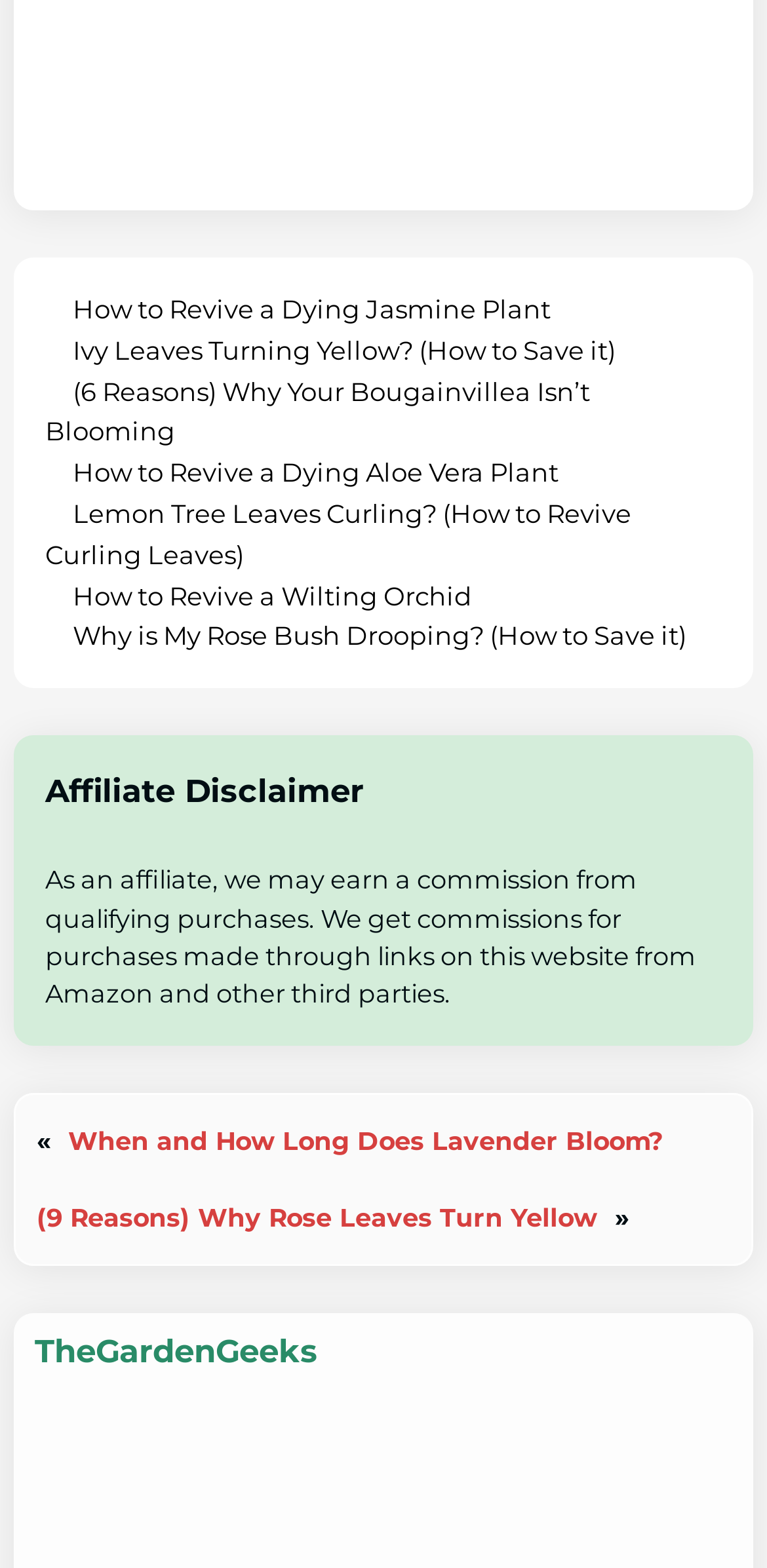How many links are on this webpage?
Based on the image, answer the question with a single word or brief phrase.

10